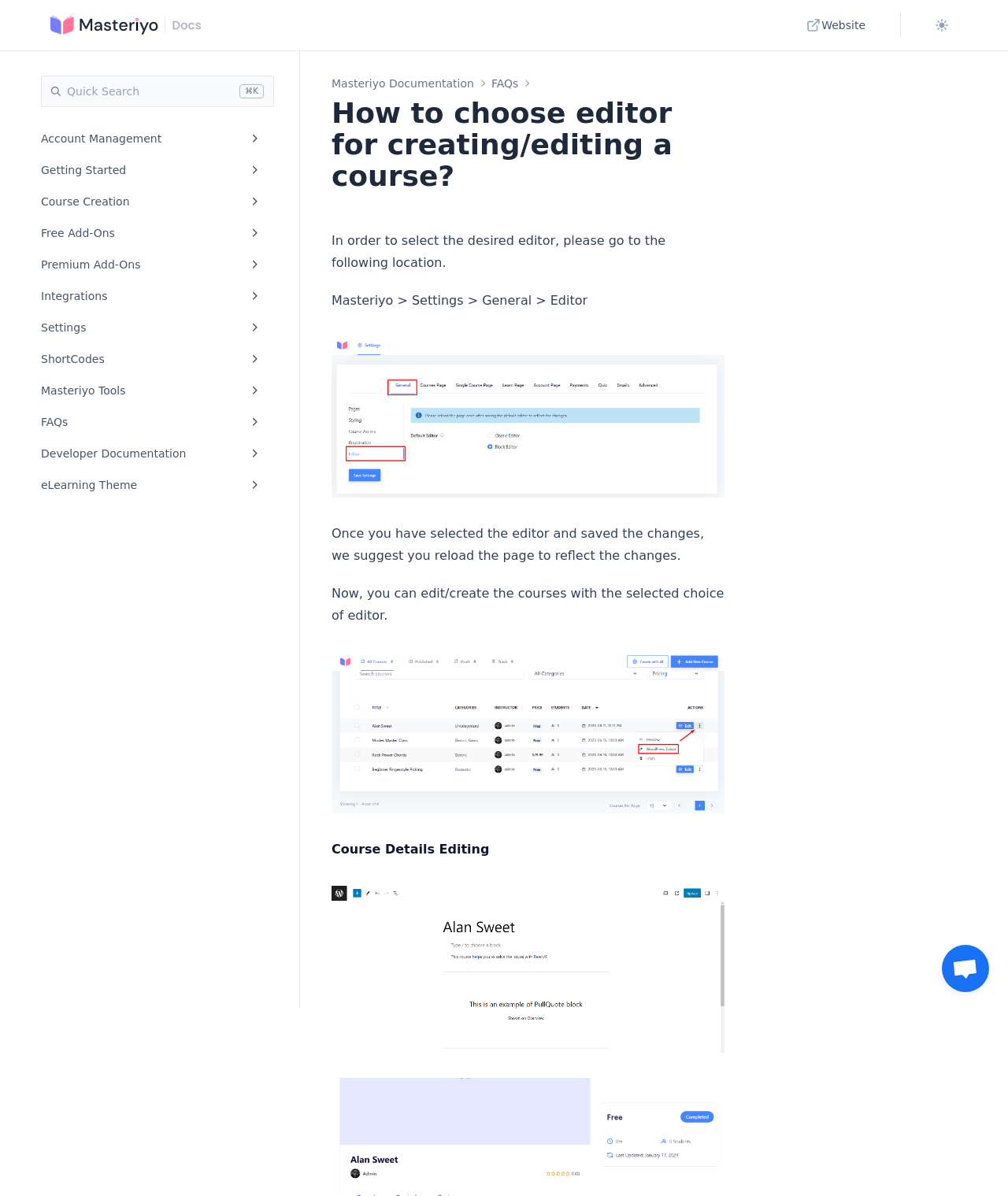Please find the bounding box coordinates of the element that you should click to achieve the following instruction: "Open chat". The coordinates should be presented as four float numbers between 0 and 1: [left, top, right, bottom].

[0.934, 0.79, 0.981, 0.829]